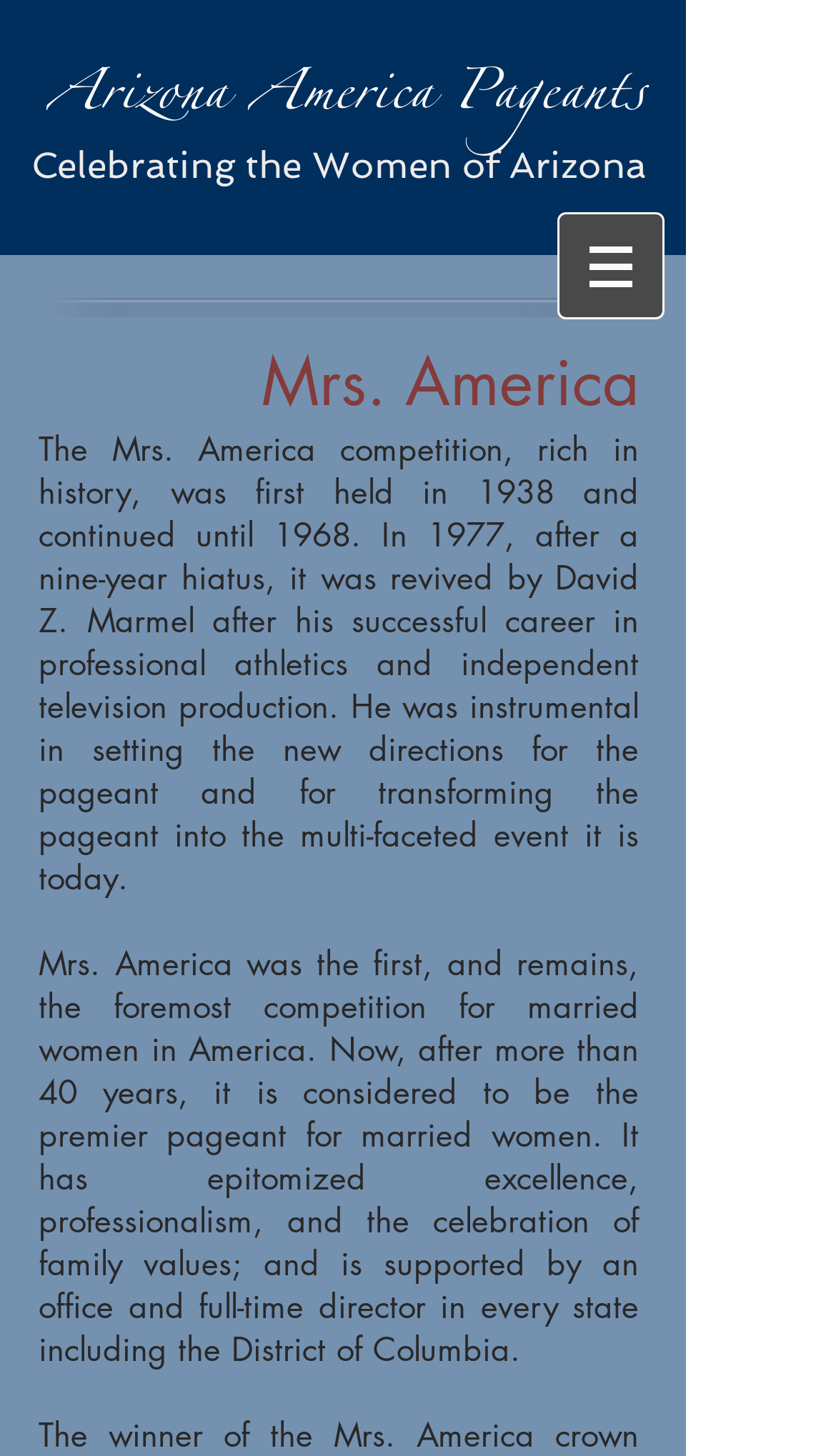What is the year the Mrs. America competition was first held?
Carefully analyze the image and provide a thorough answer to the question.

The answer can be found in the StaticText element with the text 'The Mrs. America competition, rich in history, was first held in 1938 and continued until 1968.' which provides information about the history of the Mrs. America competition.